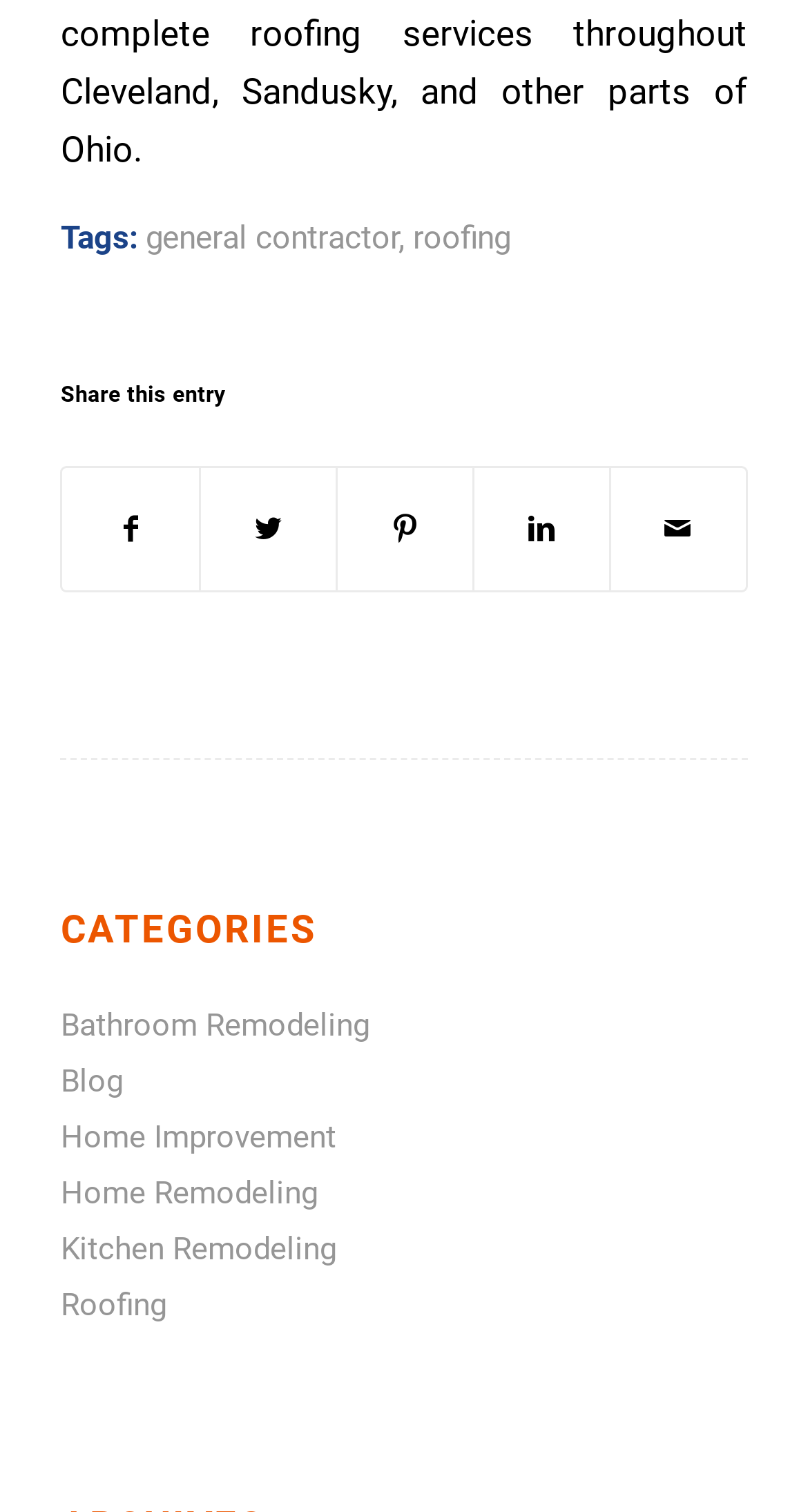Find the bounding box coordinates for the UI element that matches this description: "roofing".

[0.511, 0.146, 0.631, 0.17]